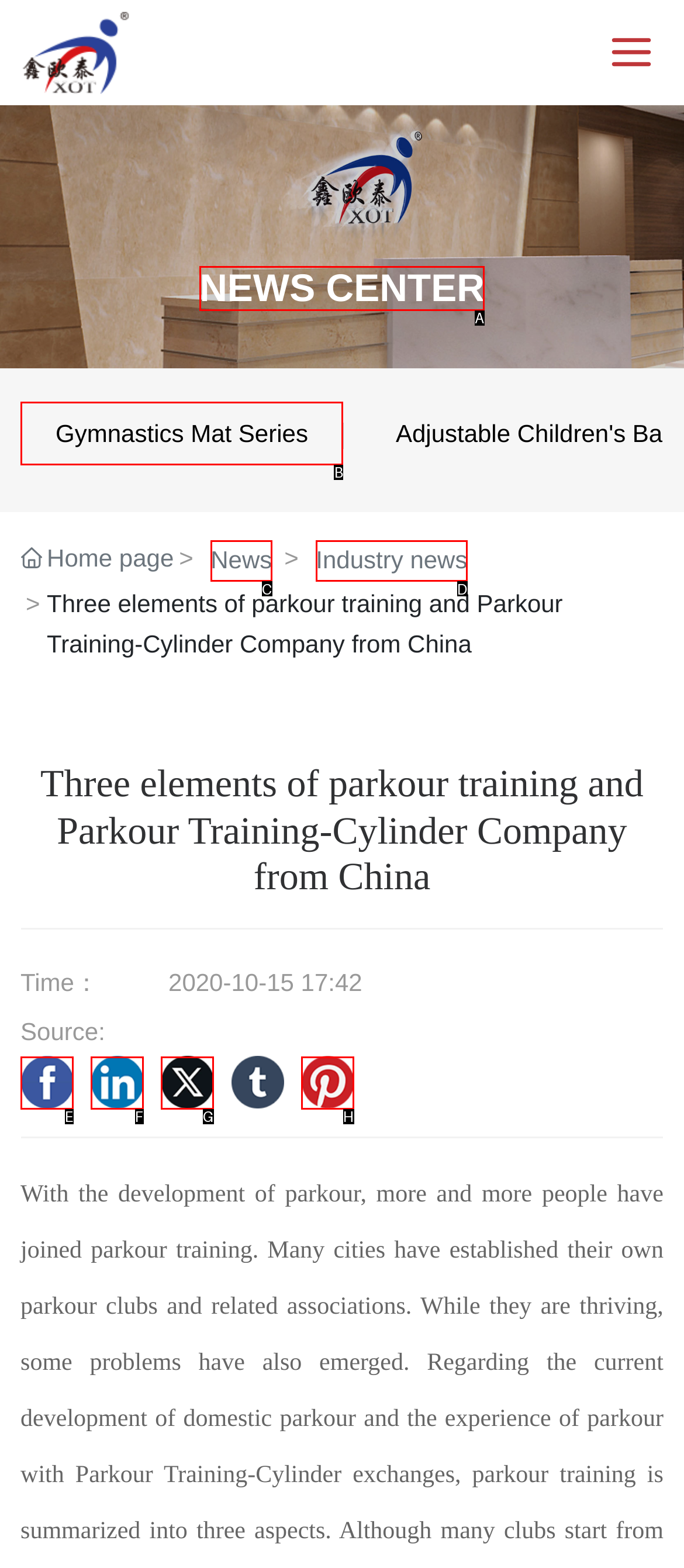Which HTML element should be clicked to complete the following task: View NEWS CENTER?
Answer with the letter corresponding to the correct choice.

A